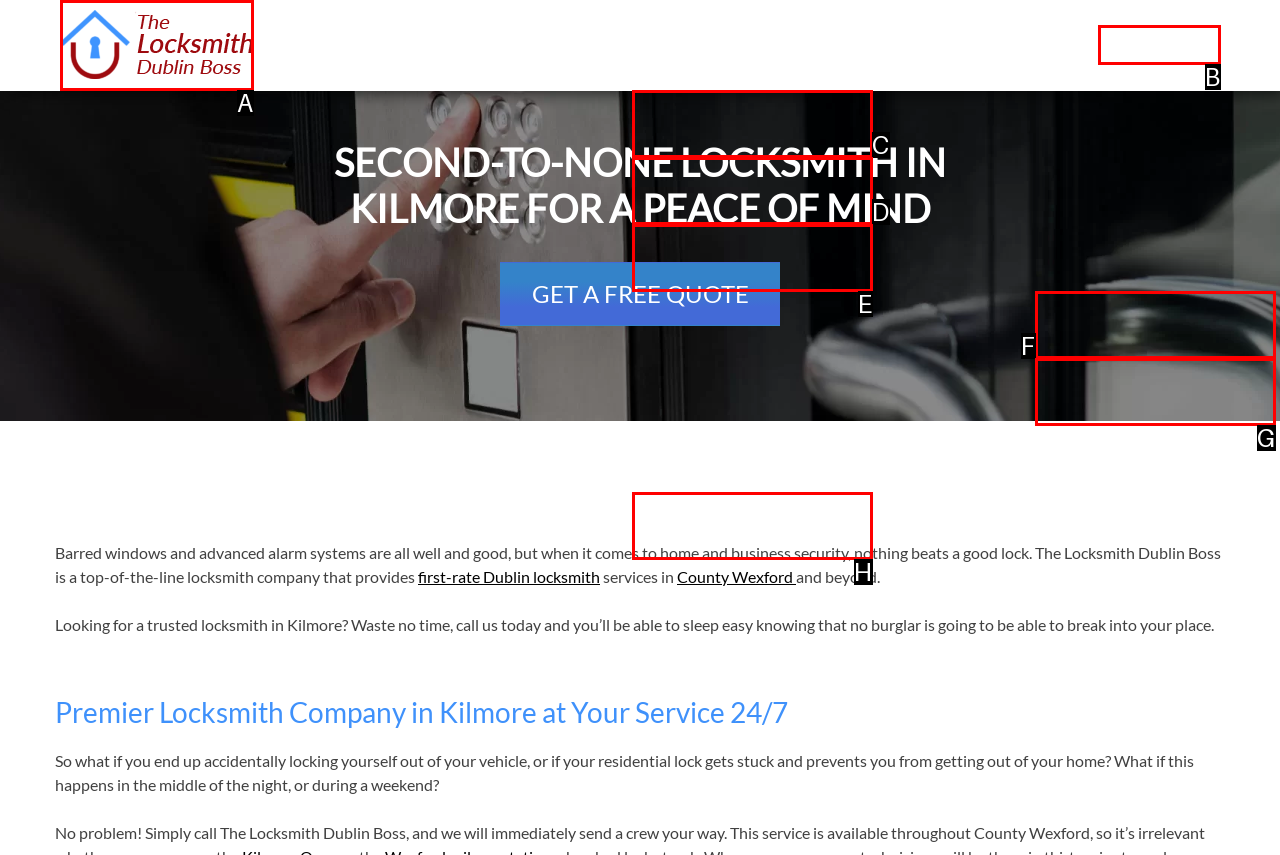Which HTML element fits the description: alt="The Locksmith Dublin Boss"? Respond with the letter of the appropriate option directly.

A